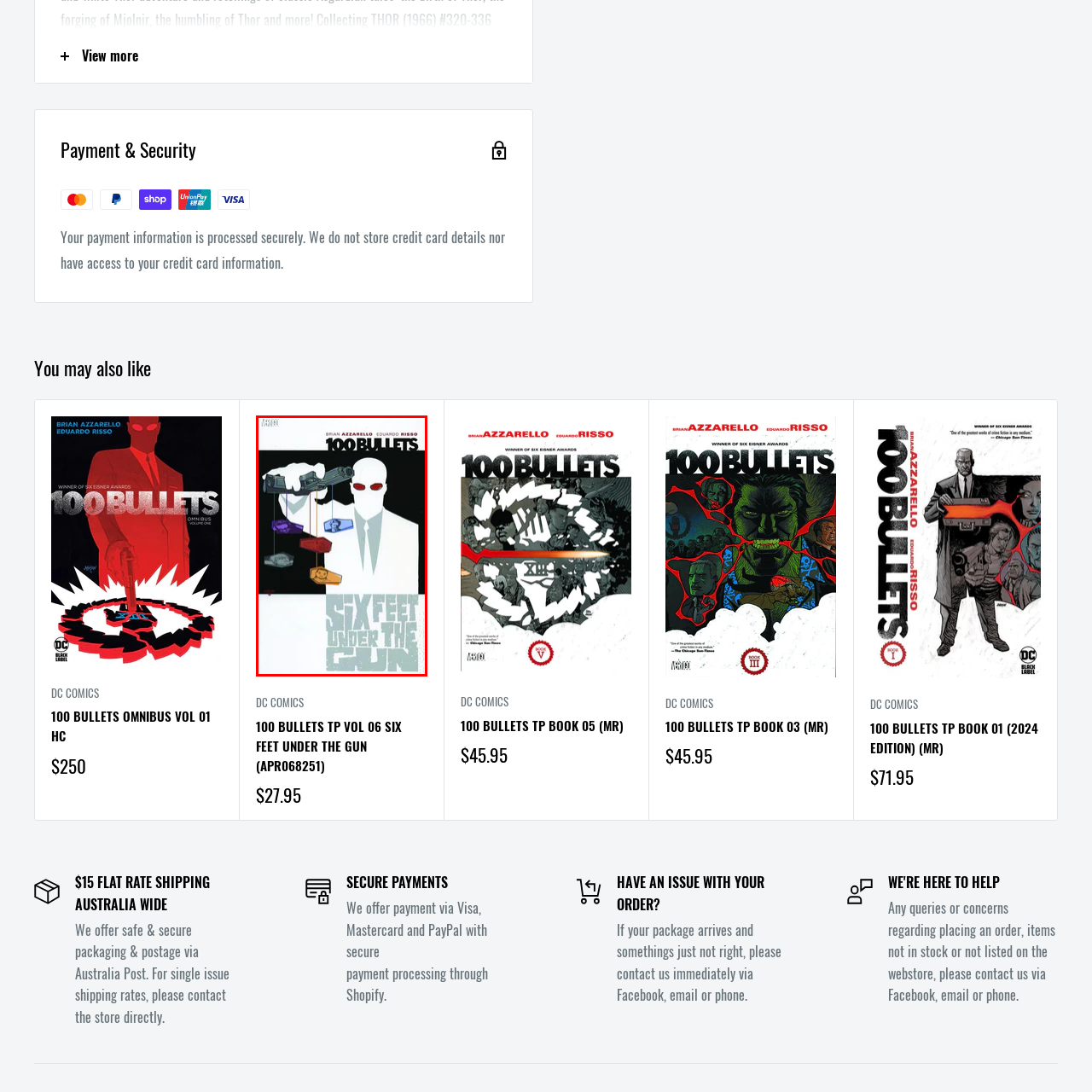Offer a detailed account of the image that is framed by the red bounding box.

The image showcases the cover of "100 Bullets: Six Feet Under the Gun," a graphic novel created by Brian Azzarello and illustrated by Eduardo Risso. The artwork features a striking design with a mysterious figure dressed in a suit and a white mask, holding a gun that dangles colorful boxes—symbolizing the complexity of crime and choice. The moody, minimalist style enhances the noir aesthetic typical of the "100 Bullets" series. This specific volume is part of a broader narrative exploring themes of betrayal and morality within organized crime, offering a gripping illustration that invites readers into its dark world.